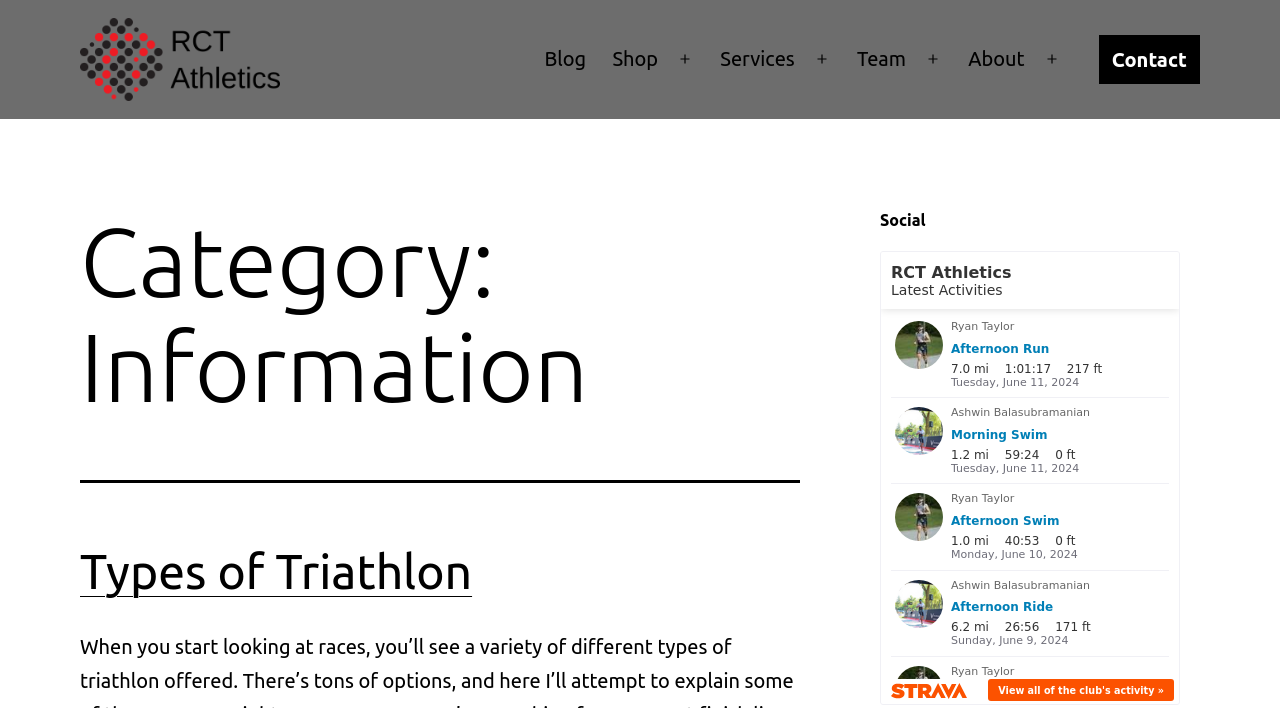Using details from the image, please answer the following question comprehensively:
What is the name of the athletics team?

The name of the athletics team can be found in the top-left corner of the webpage, where there is a link and an image with the text 'RCT Athletics'.